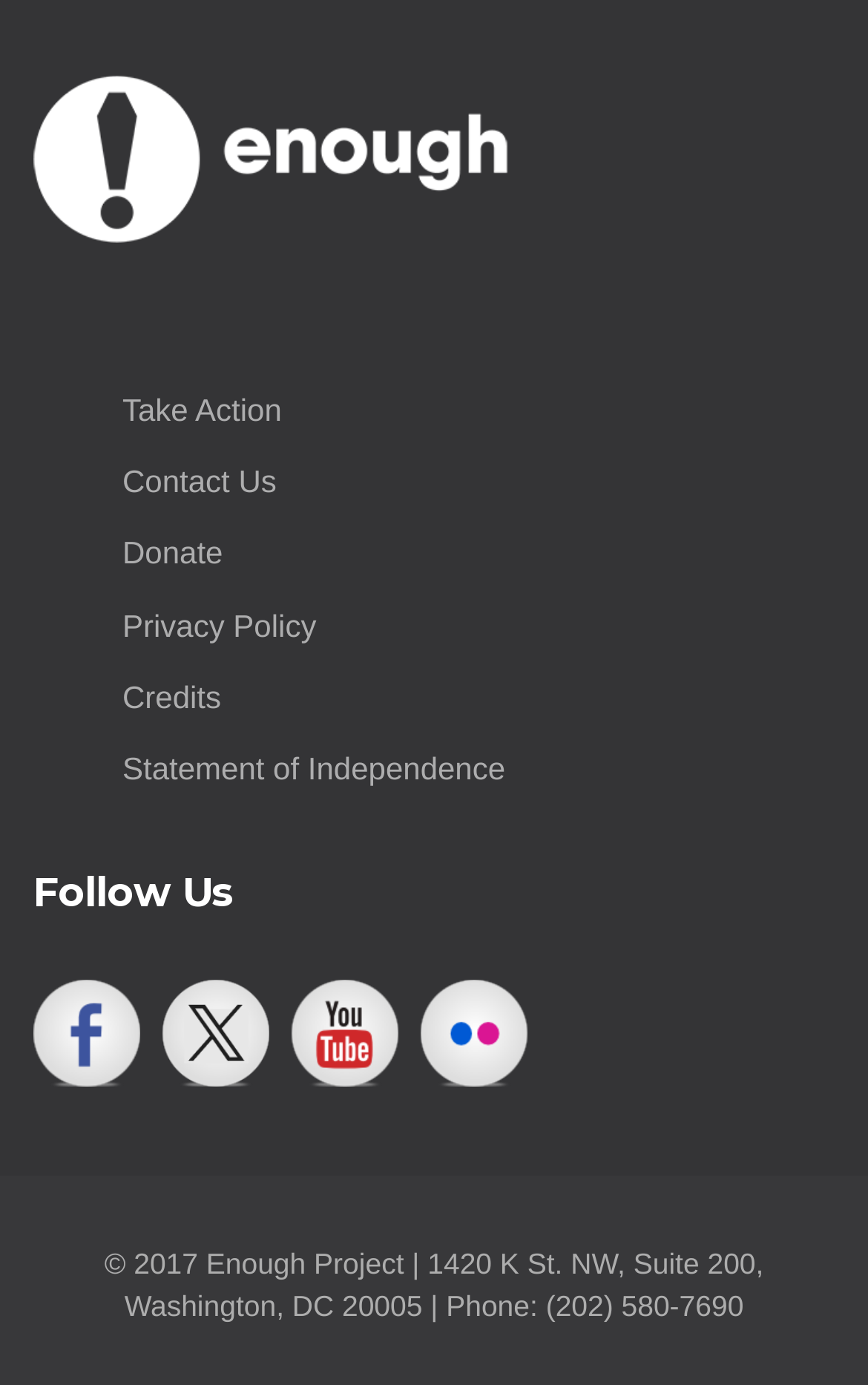Could you please study the image and provide a detailed answer to the question:
What is the name of the organization?

The name of the organization can be found in the top-left corner of the webpage, where an image with the text 'The Enough Project' is located.